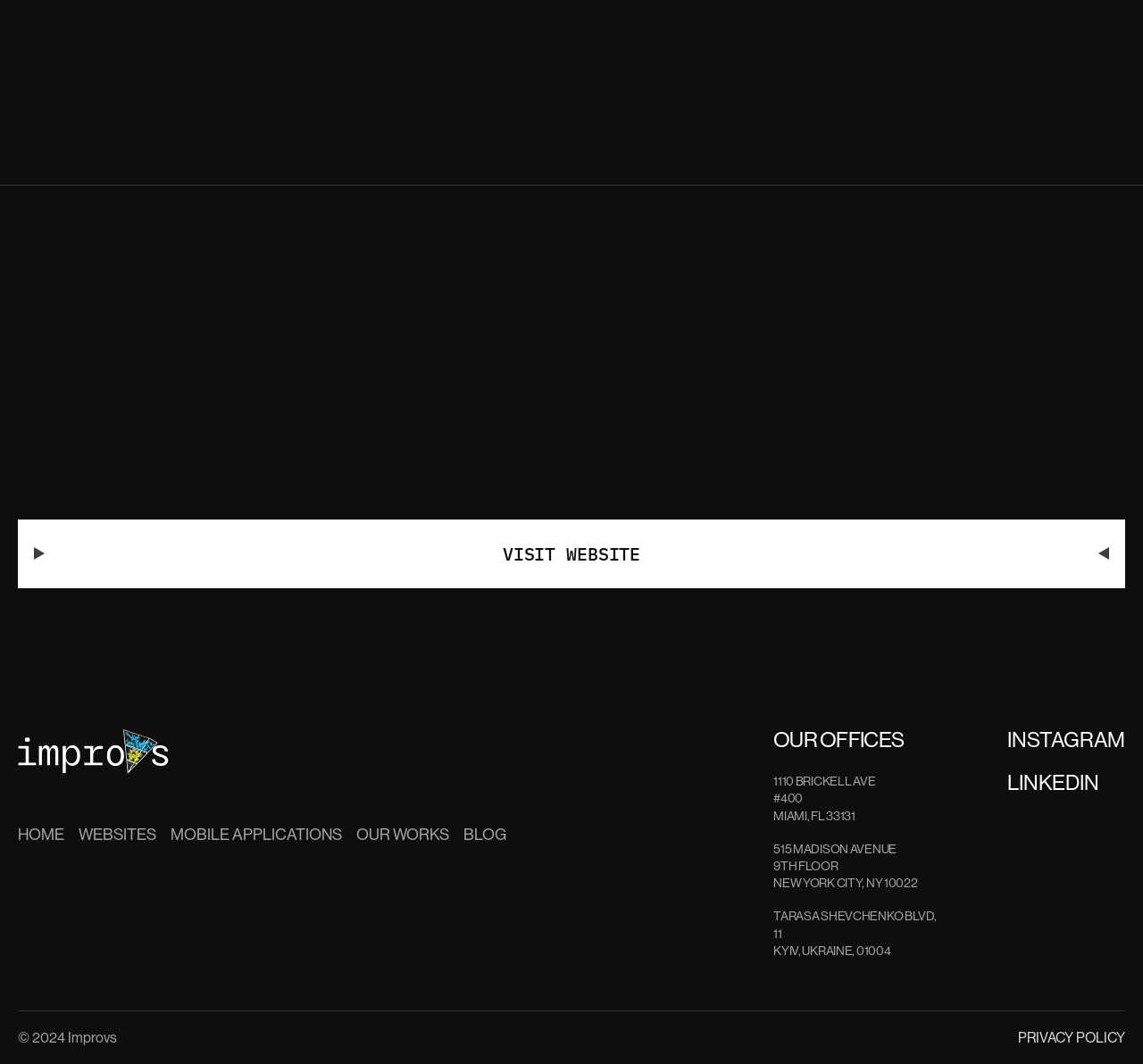Please identify the bounding box coordinates of the clickable element to fulfill the following instruction: "go to home". The coordinates should be four float numbers between 0 and 1, i.e., [left, top, right, bottom].

[0.016, 0.776, 0.056, 0.793]